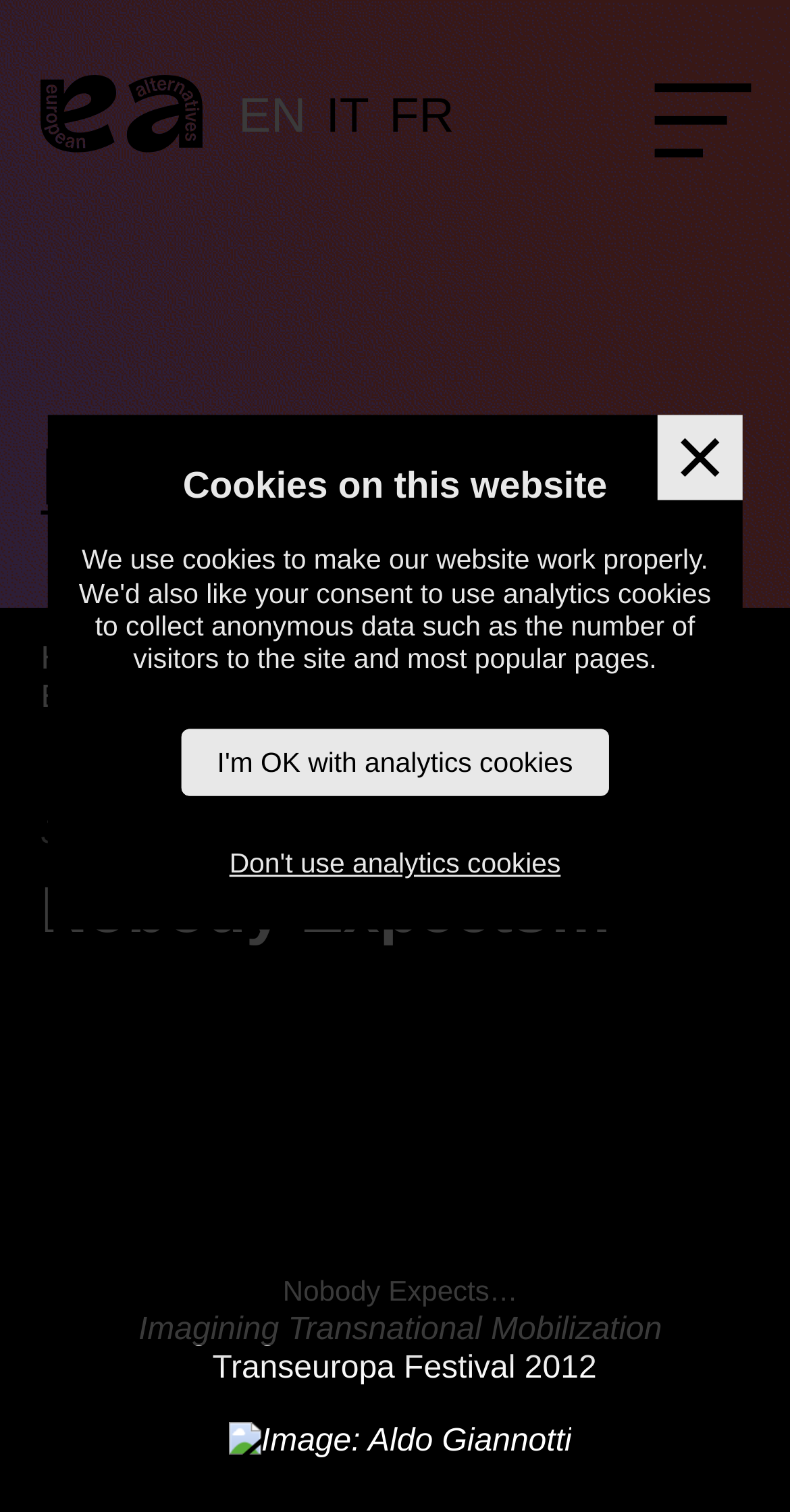How many menu items are available?
Give a detailed and exhaustive answer to the question.

I counted the number of menu items available by looking at the links and StaticText elements inside the menu button, which are 'Home', 'News', 'Resources', and '/', so there are 4 menu items available.